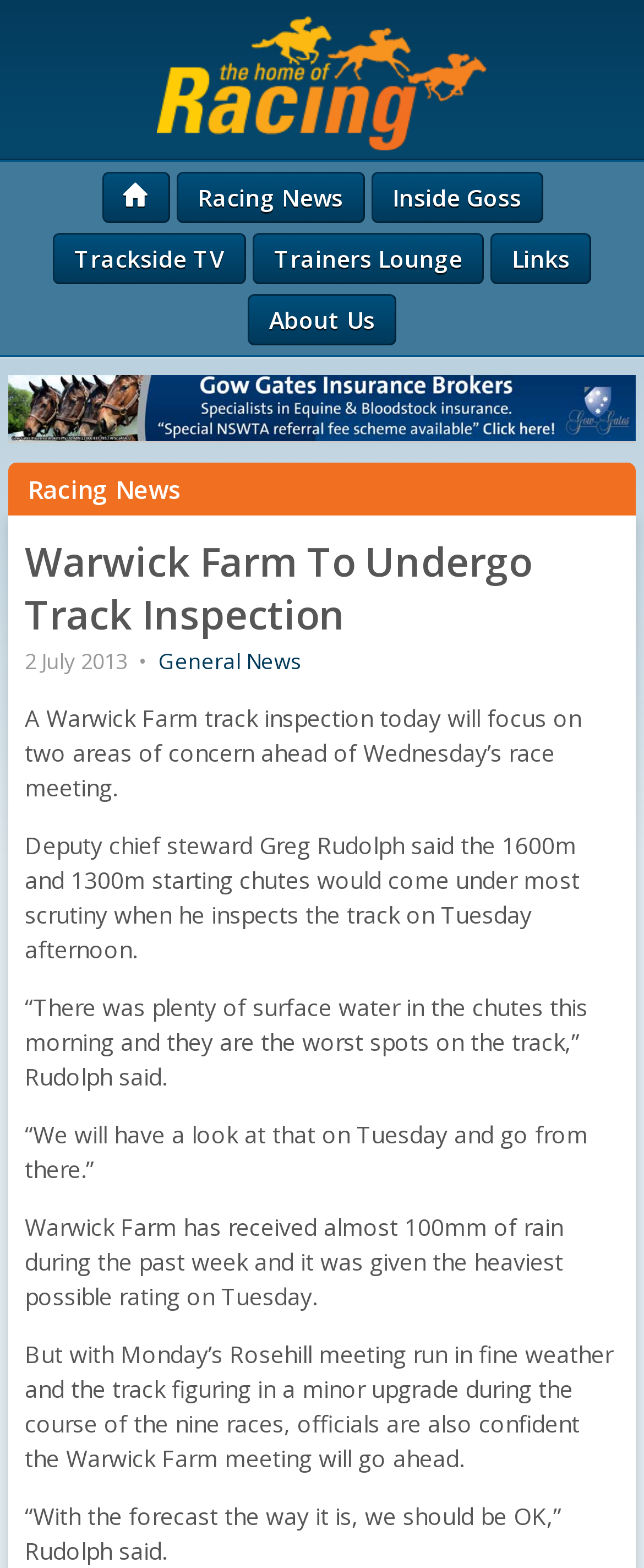What is the focus of the track inspection at Warwick Farm?
Answer with a single word or phrase, using the screenshot for reference.

two areas of concern